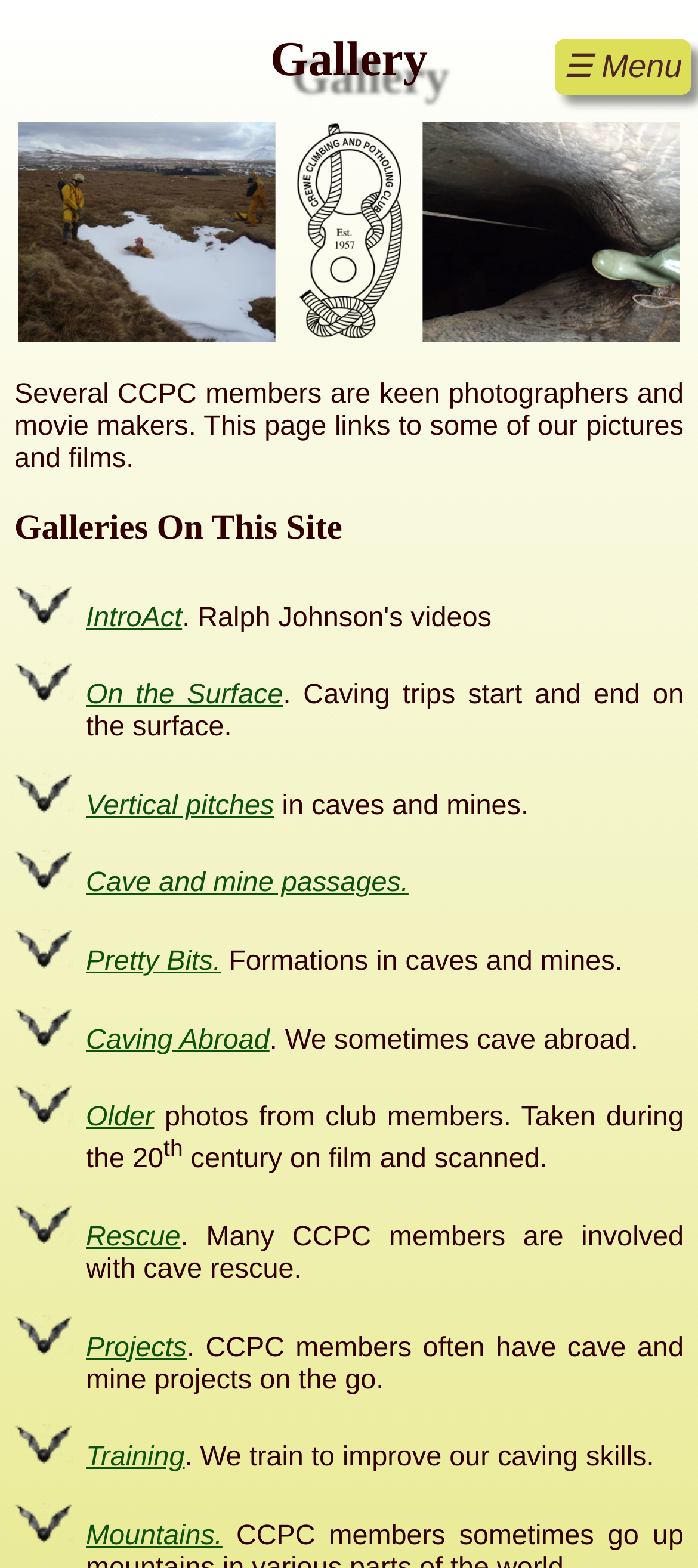Find the bounding box coordinates of the clickable area that will achieve the following instruction: "Explore On the Surface photos".

[0.123, 0.434, 0.406, 0.453]